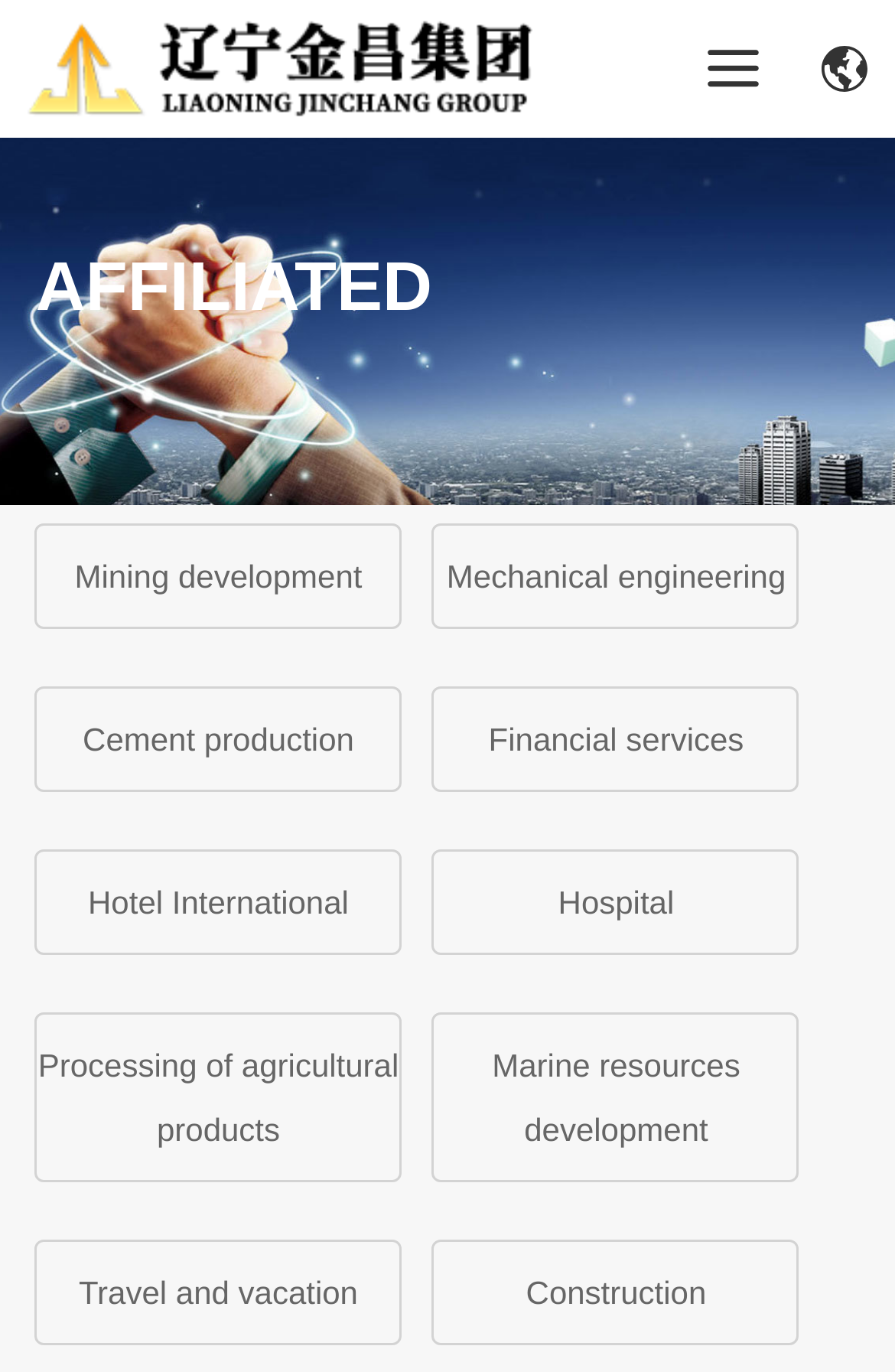Explain in detail what is displayed on the webpage.

The webpage is affiliated with LIAONING JINCHANG GROUP, as indicated by the prominent link and image at the top left corner of the page. Below this, there is a static text "AFFILIATED" positioned horizontally centered. 

To the right of the top-left image, there are three small images, one after another, taking up a small portion of the top-right section of the page.

The main content of the webpage is divided into two columns. On the left side, there are five links: "Mining development", "Cement production", "Processing of agricultural products", "Marine resources development", and "Travel and vacation". These links are stacked vertically, with "Mining development" at the top and "Travel and vacation" at the bottom.

On the right side, there are five links as well: "Mechanical engineering", "Financial services", "Hotel International", "Hospital", and "Construction". These links are also stacked vertically, with "Mechanical engineering" at the top and "Construction" at the bottom.